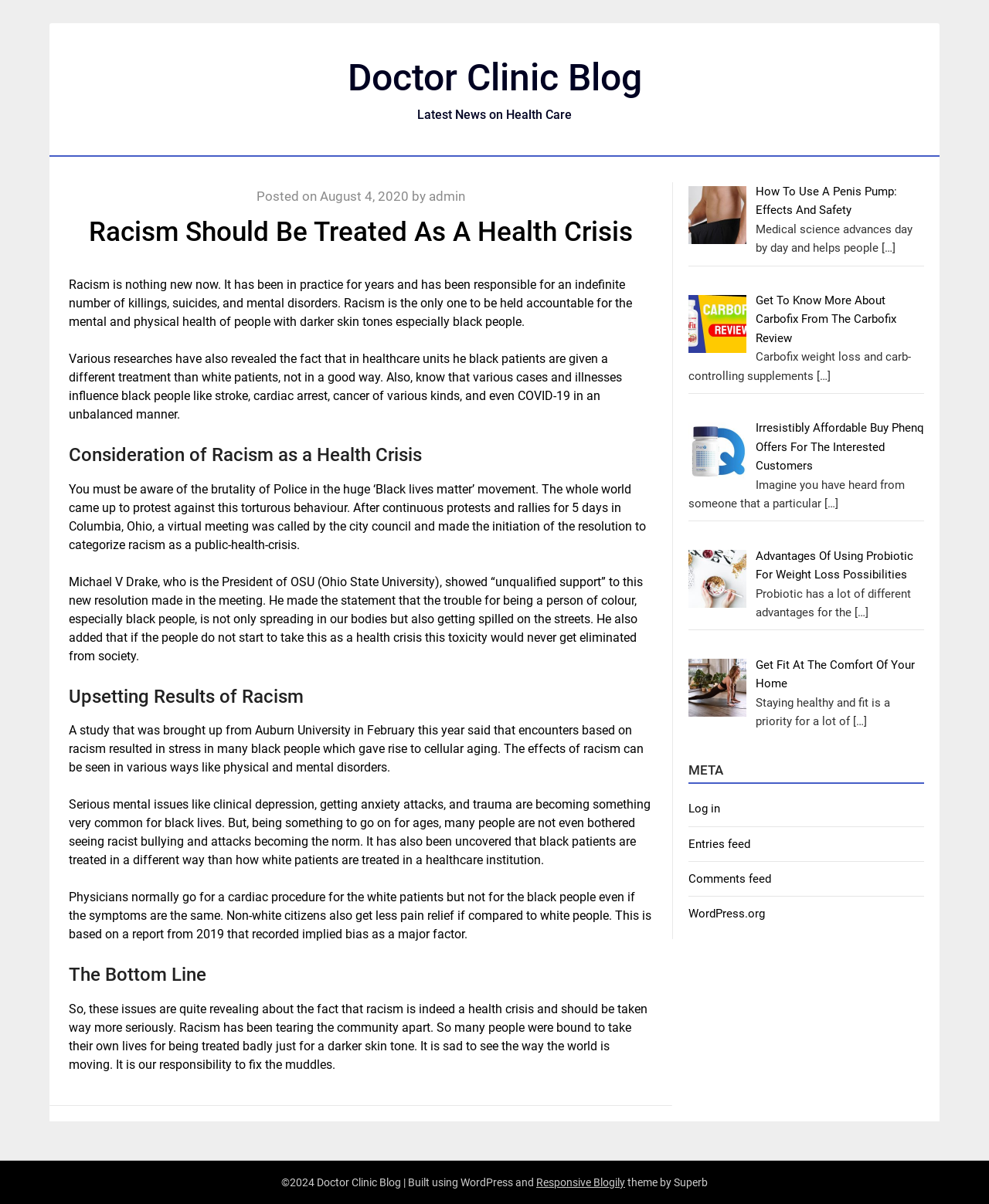Given the description "CLUBS", determine the bounding box of the corresponding UI element.

None